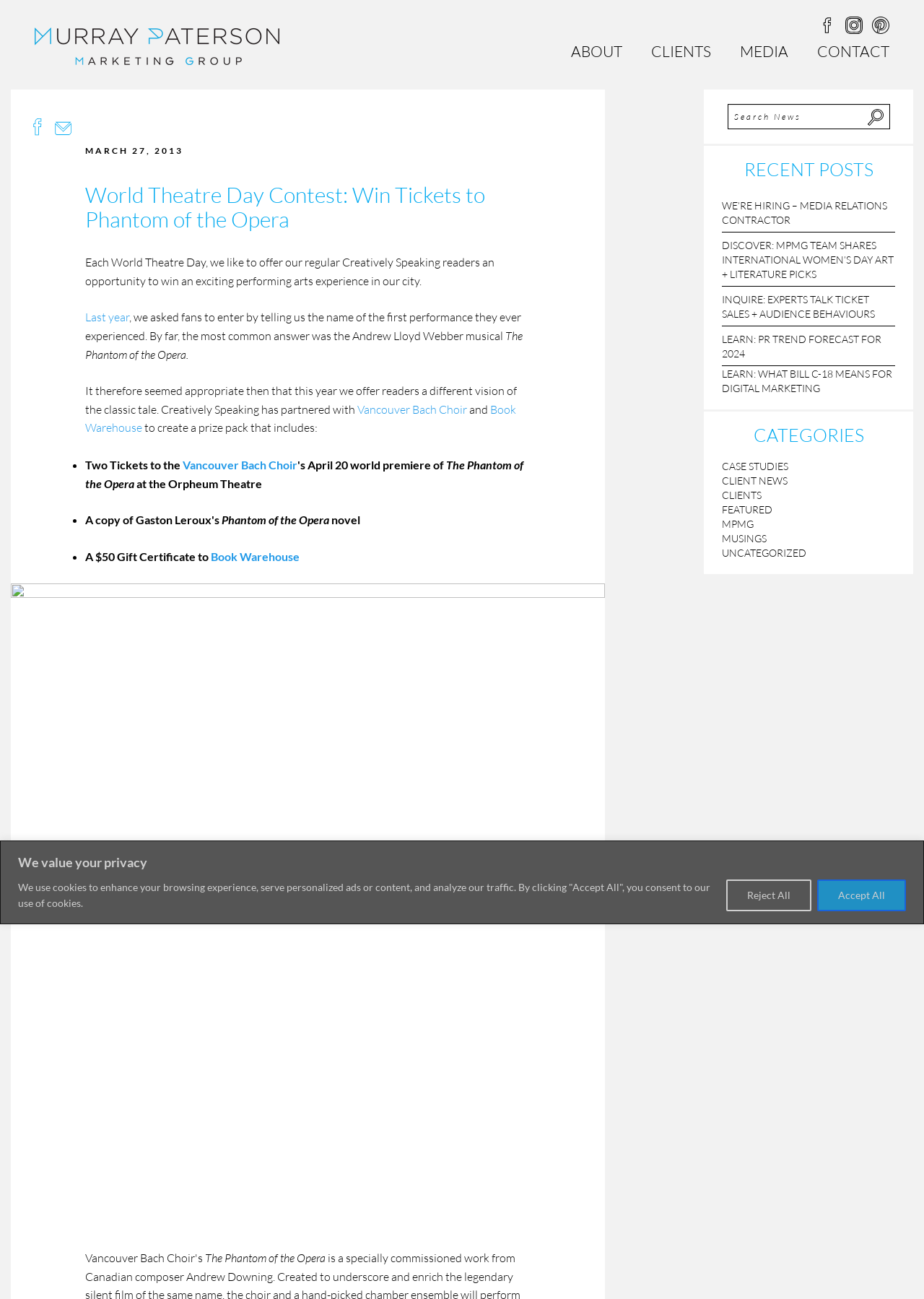Could you highlight the region that needs to be clicked to execute the instruction: "Click on the 'Menu Toggle' button"?

None